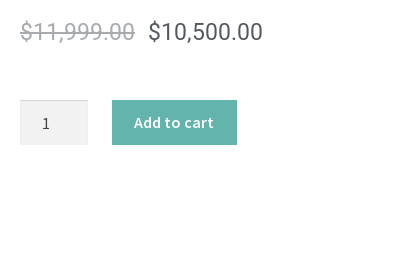Illustrate the scene in the image with a detailed description.

The image showcases a product pricing section for the Gen Max™ 4D Massage Chair, highlighting its discounted offer. The original price of $11,999.00 is displayed, marked through to indicate a sale, with the new price of $10,500.00 prominently featured. Below the pricing, there are interactive elements: a quantity selector labeled "1" to allow customers to choose how many chairs they wish to purchase, and a green "Add to cart" button, inviting users to proceed with their purchase. This layout emphasizes the value and encourages immediate action from potential buyers.